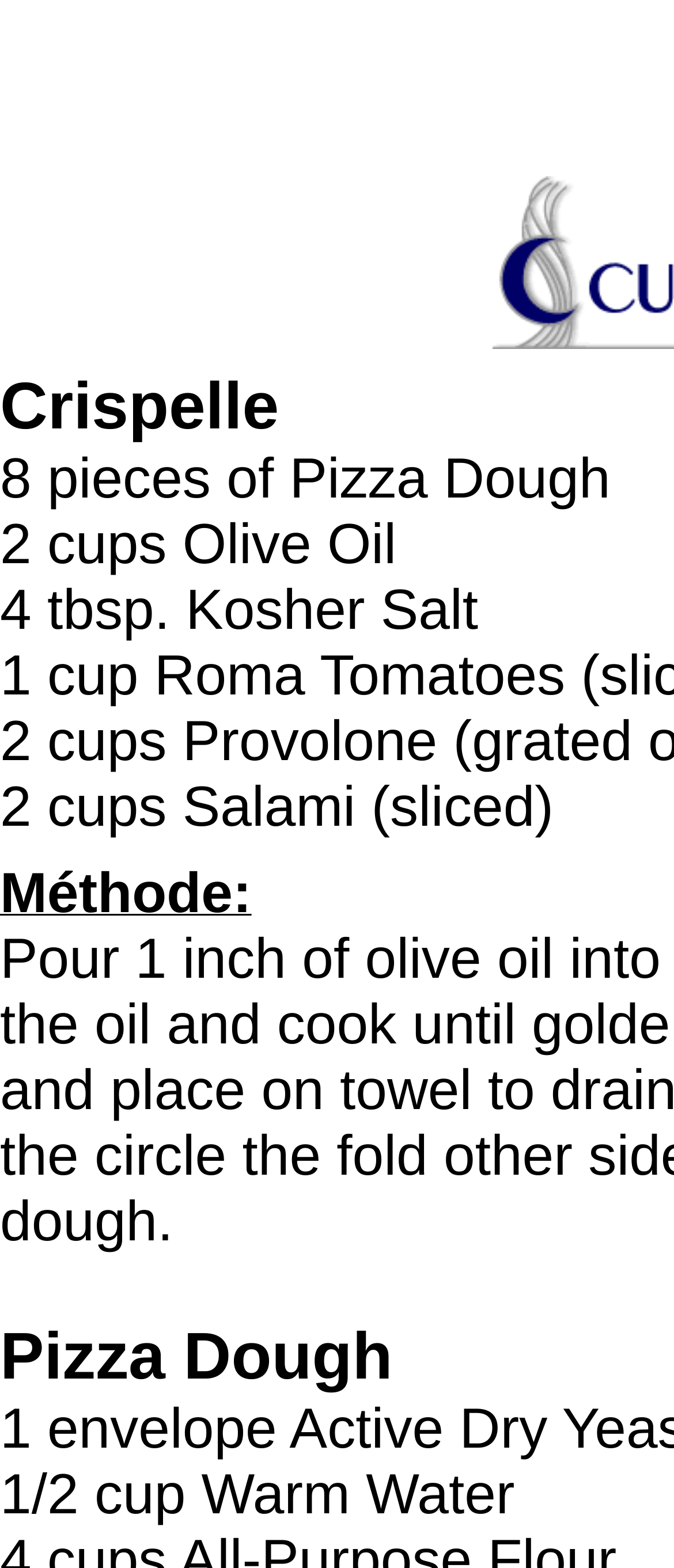What is the quantity of warm water required?
Could you answer the question in a detailed manner, providing as much information as possible?

The ingredient list mentions '1/2 cup Warm Water' as one of the required ingredients.